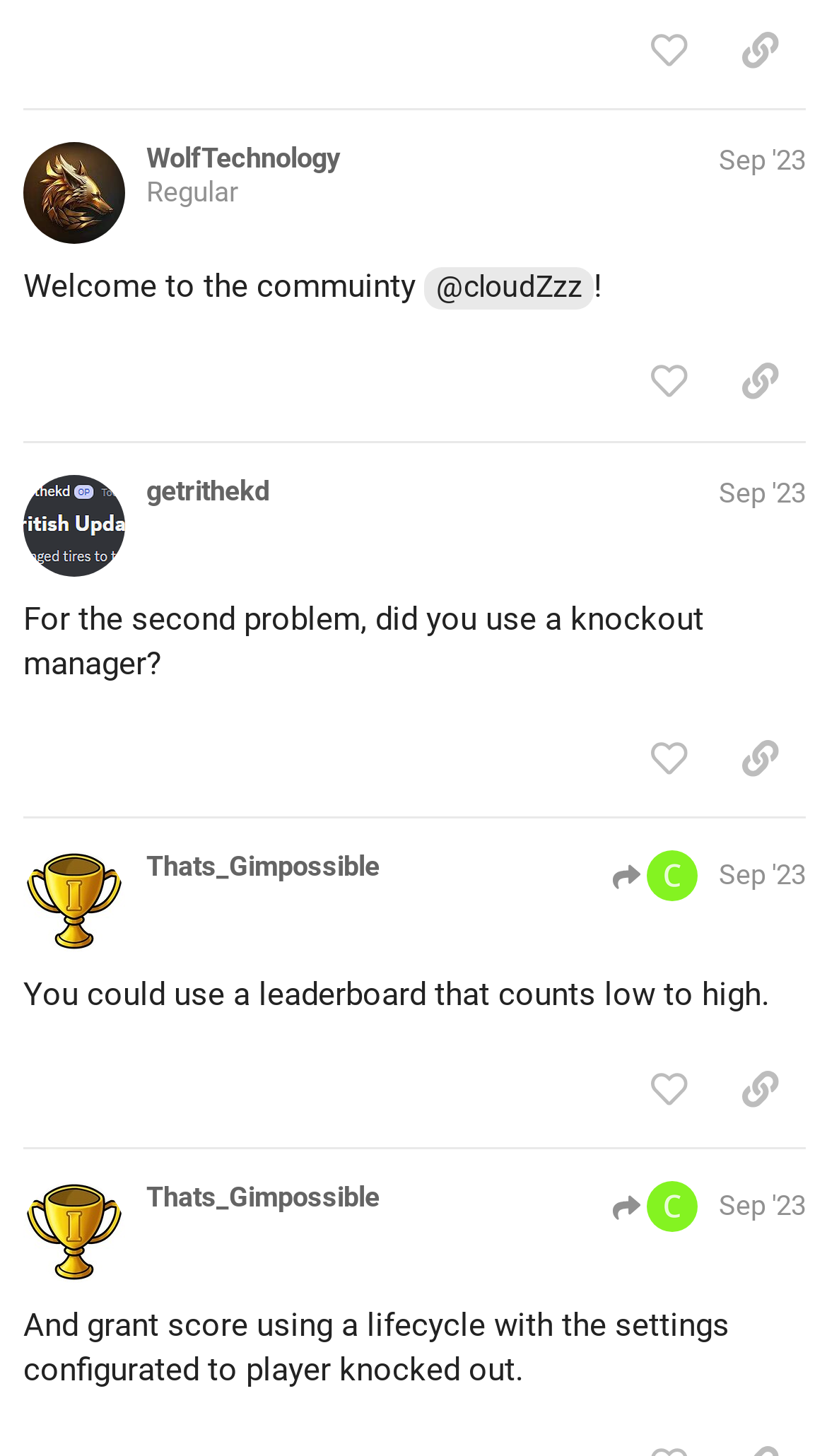How many buttons are there in each post?
Look at the image and answer the question using a single word or phrase.

2